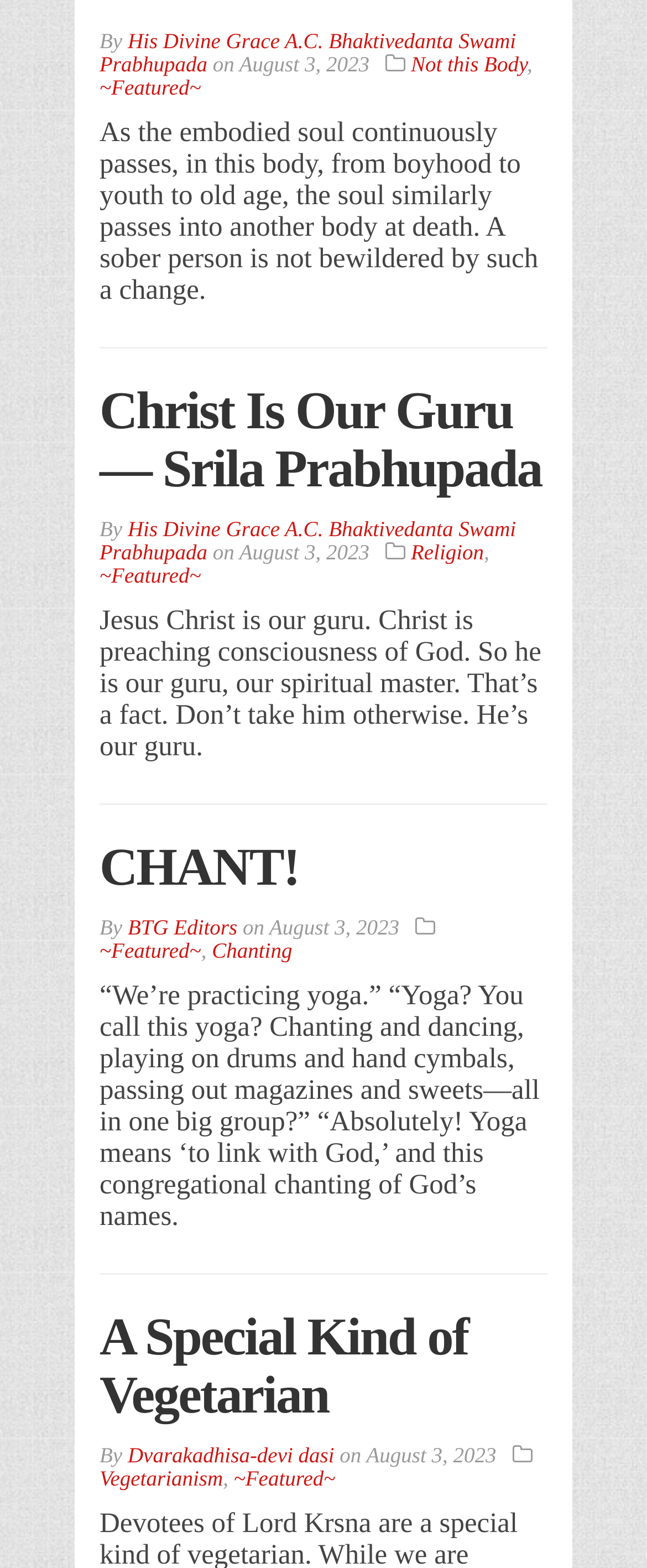Who is the author of the first article?
Please elaborate on the answer to the question with detailed information.

I looked at the first article element [52] and found a link element [260] with the text 'His Divine Grace A.C. Bhaktivedanta Swami Prabhupada', which is likely the author of the article.